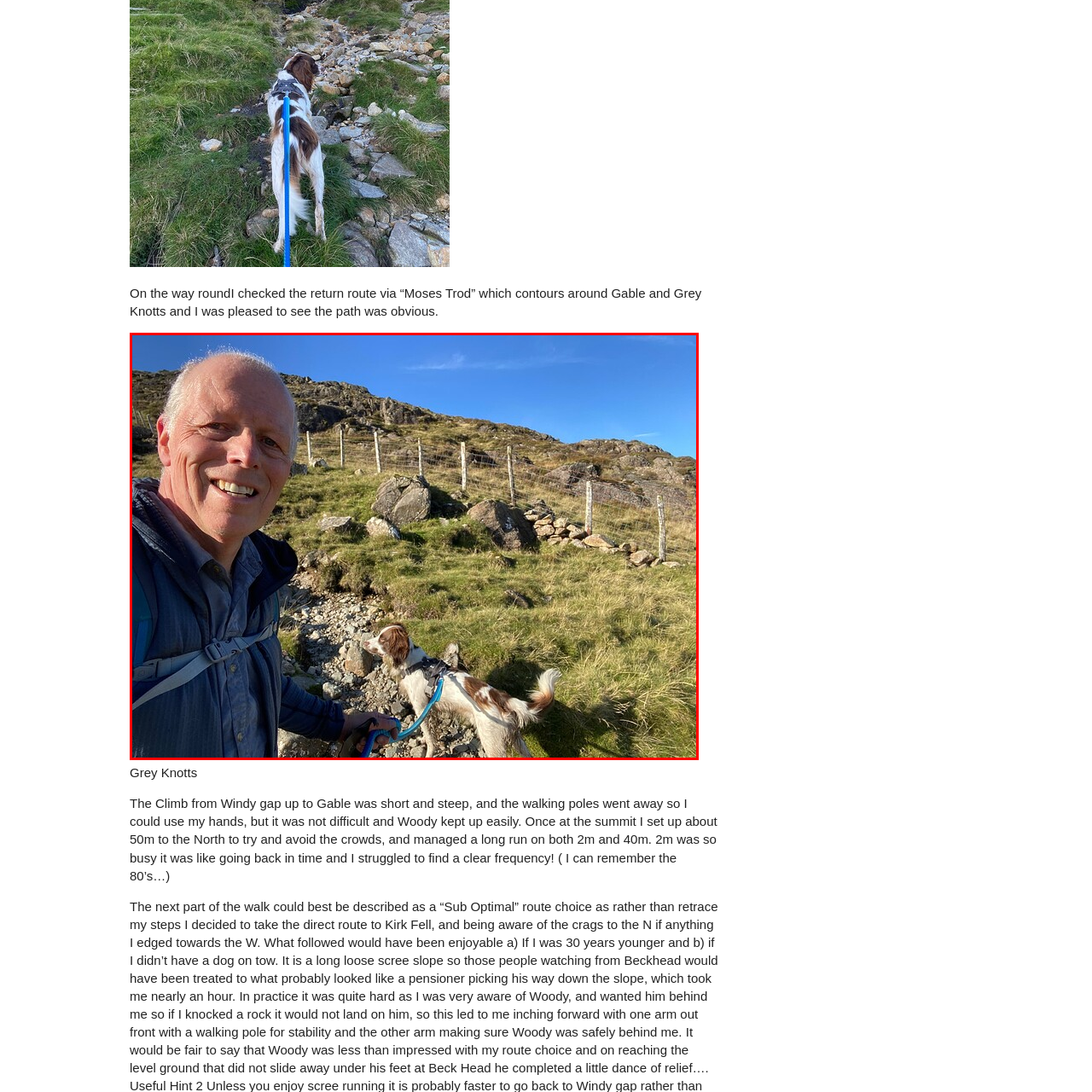Describe thoroughly what is shown in the red-bordered area of the image.

In this scenic selfie, a man smiles broadly while hiking with his dog along a rugged path, surrounded by the natural beauty of the outdoors. The terrain consists of rocky ground and vibrant green grass, indicative of a countryside setting. In the background, a stone wall and a fence can be seen, suggesting a well-trodden route that offers both structure and a connection to the landscape. The man's dog, equipped with a harness, appears attentive and curious, highlighting the companionship and shared adventure of their journey. The bright blue sky above contrasts with the earthy tones of the ground, enhancing the sense of a beautiful day spent exploring nature. This moment captures the joy of hiking, the bond between the man and his dog, and the allure of the surrounding scenery.